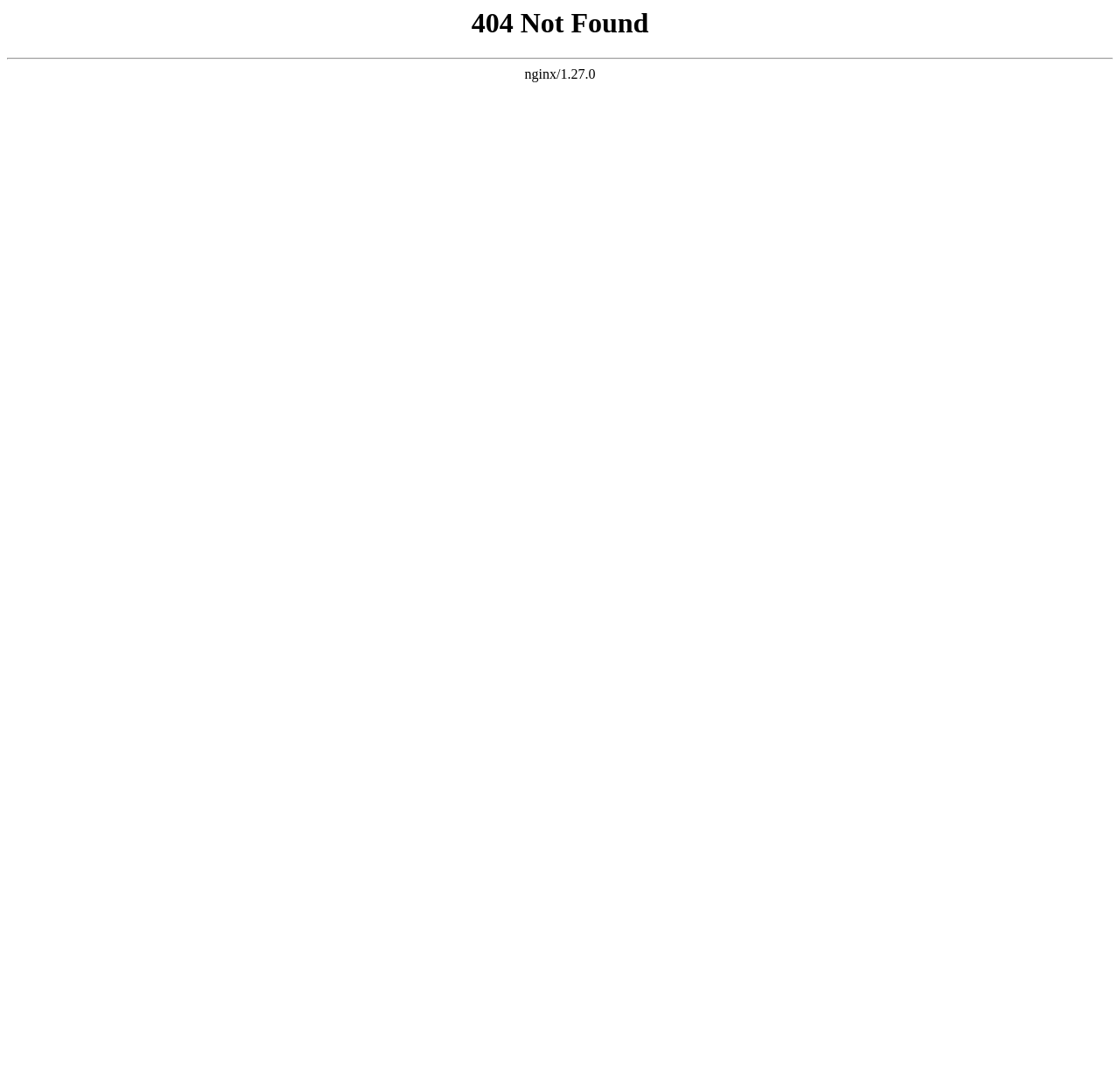Please find and report the primary heading text from the webpage.

404 Not Found